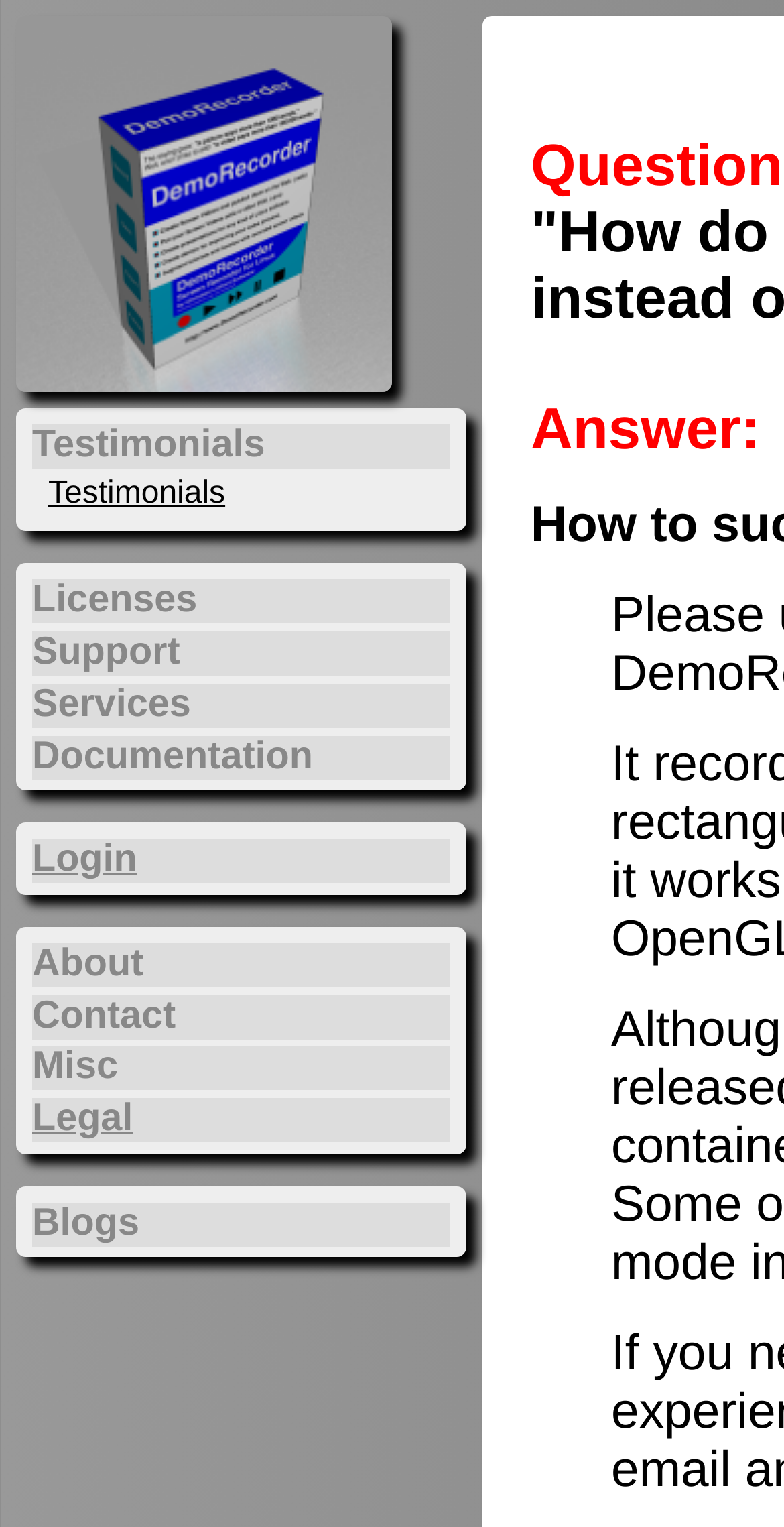Is there a login feature?
From the screenshot, supply a one-word or short-phrase answer.

Yes